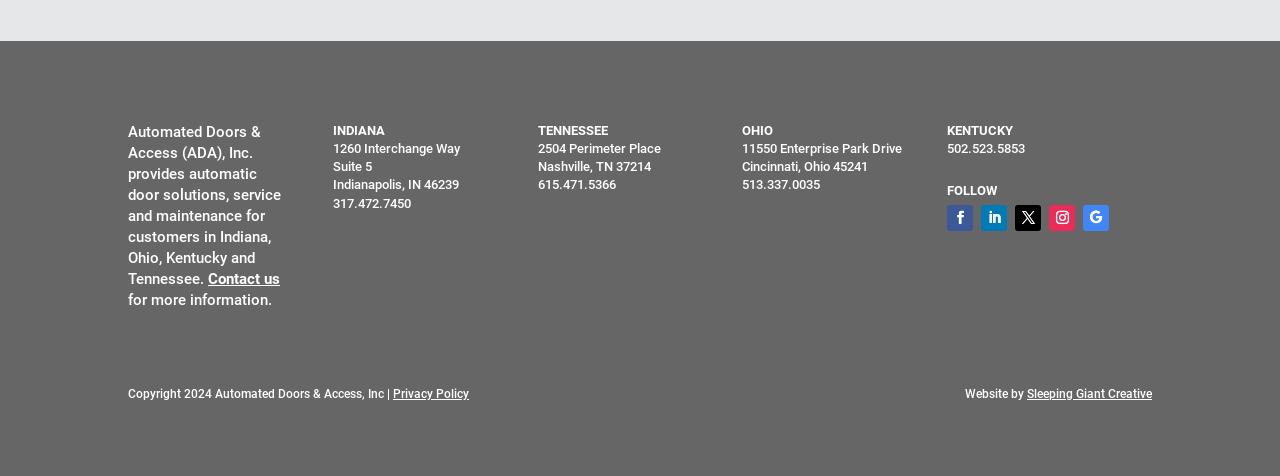Using the provided description: "Sleeping Giant Creative", find the bounding box coordinates of the corresponding UI element. The output should be four float numbers between 0 and 1, in the format [left, top, right, bottom].

[0.802, 0.813, 0.9, 0.843]